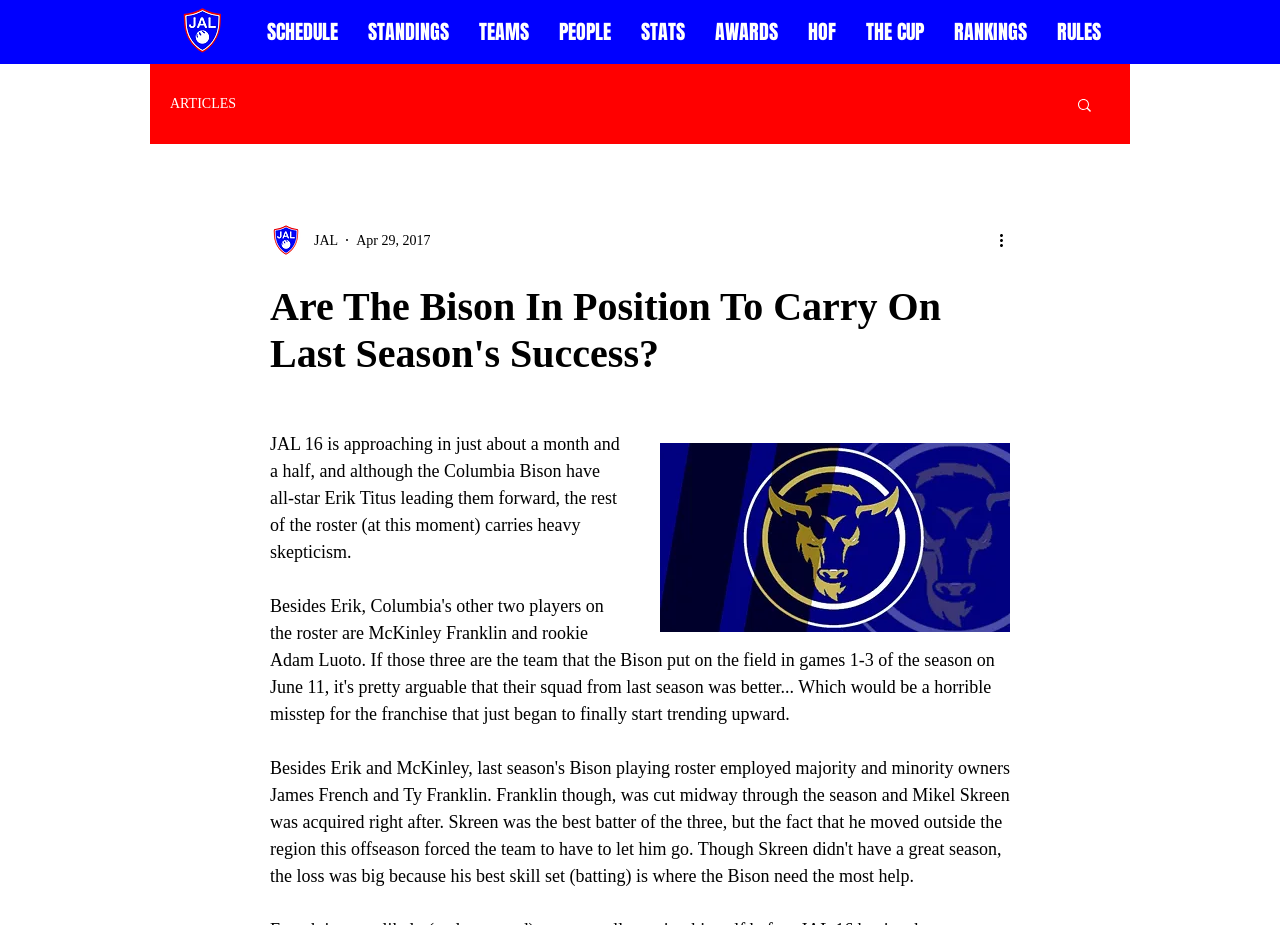Locate the bounding box of the UI element with the following description: "THE CUP".

[0.665, 0.009, 0.734, 0.061]